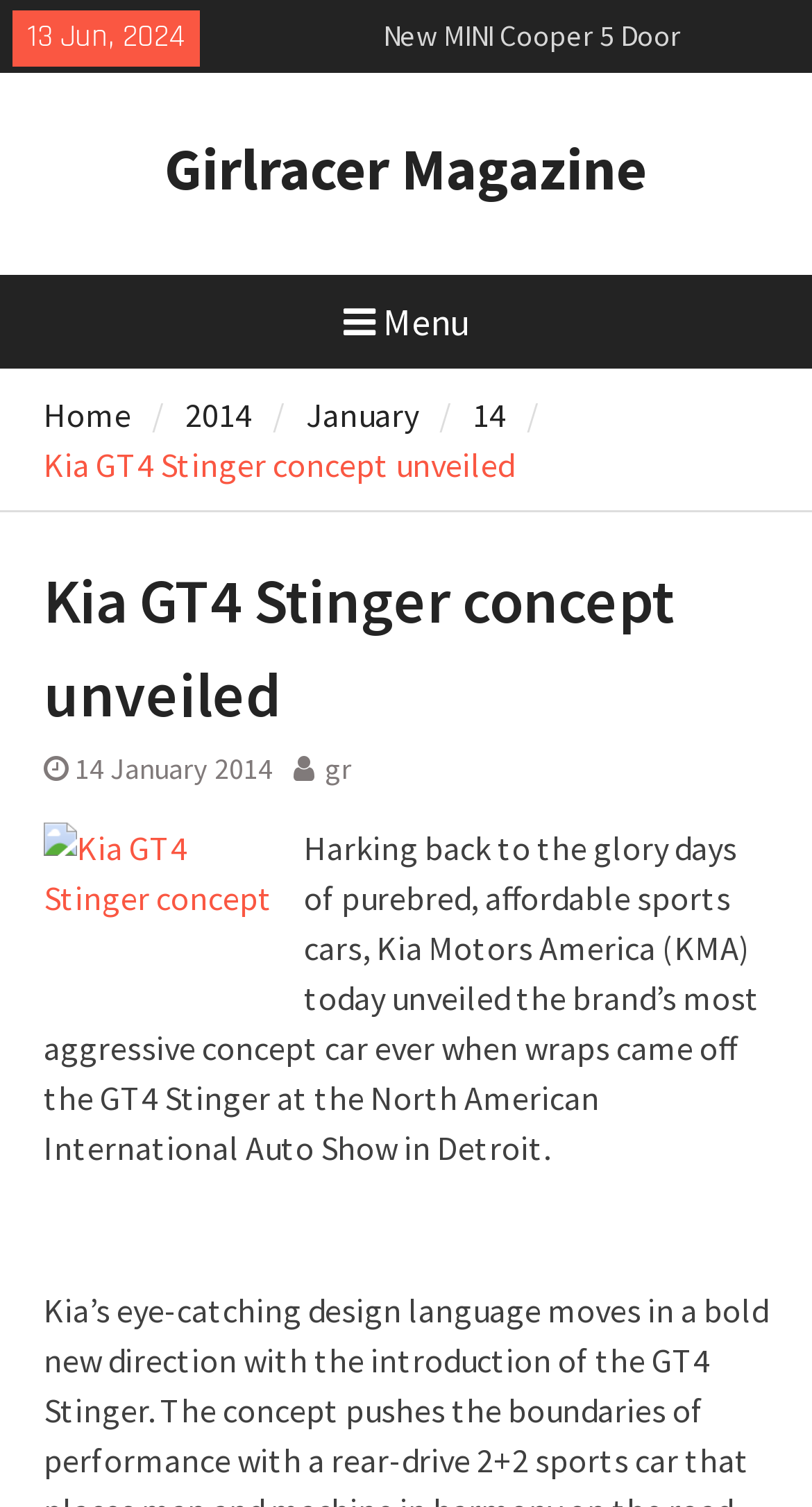Please identify the bounding box coordinates of the element on the webpage that should be clicked to follow this instruction: "Open the menu". The bounding box coordinates should be given as four float numbers between 0 and 1, formatted as [left, top, right, bottom].

[0.385, 0.182, 0.615, 0.245]